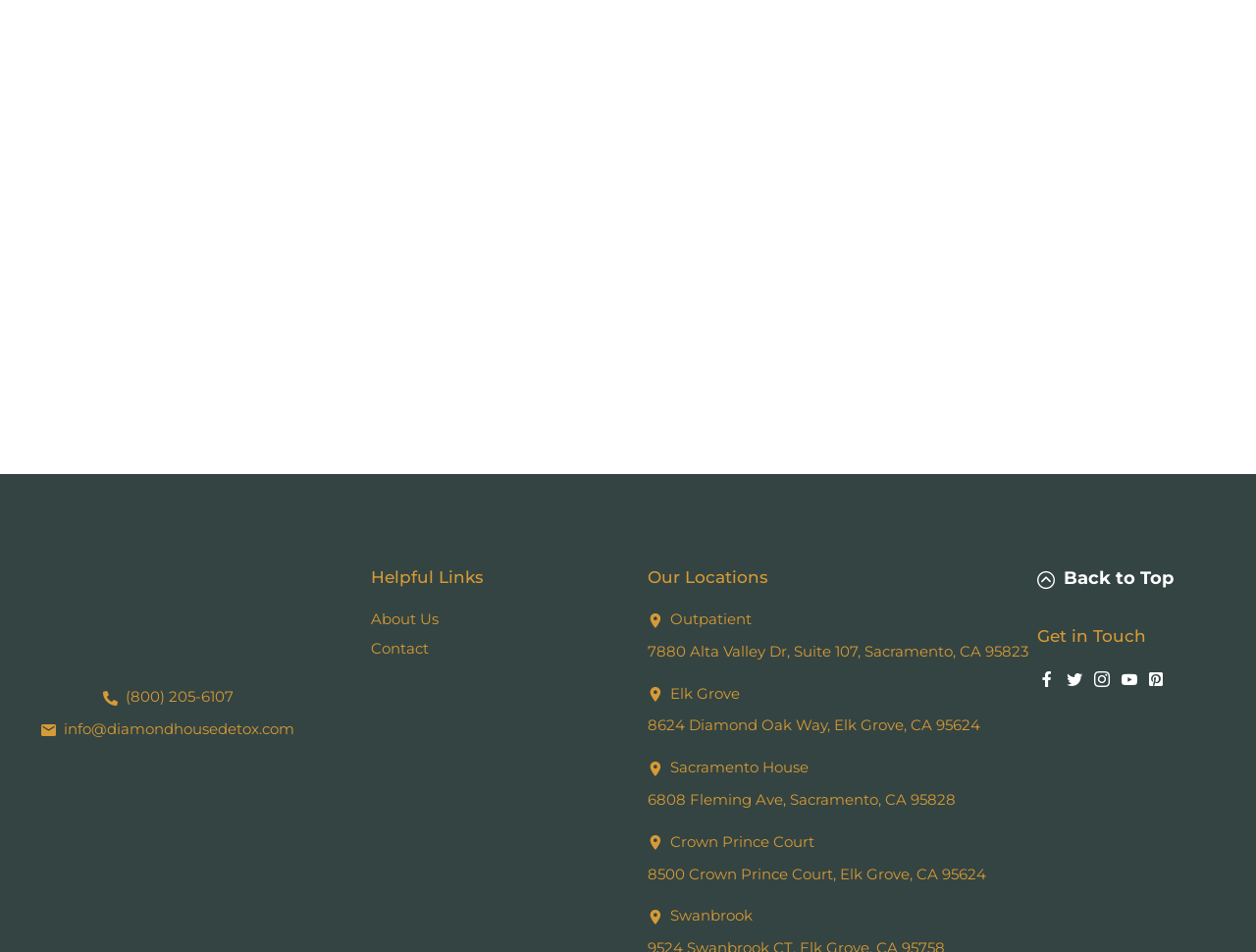Please find the bounding box coordinates for the clickable element needed to perform this instruction: "Contact Diamond House Today".

[0.134, 0.063, 0.866, 0.126]